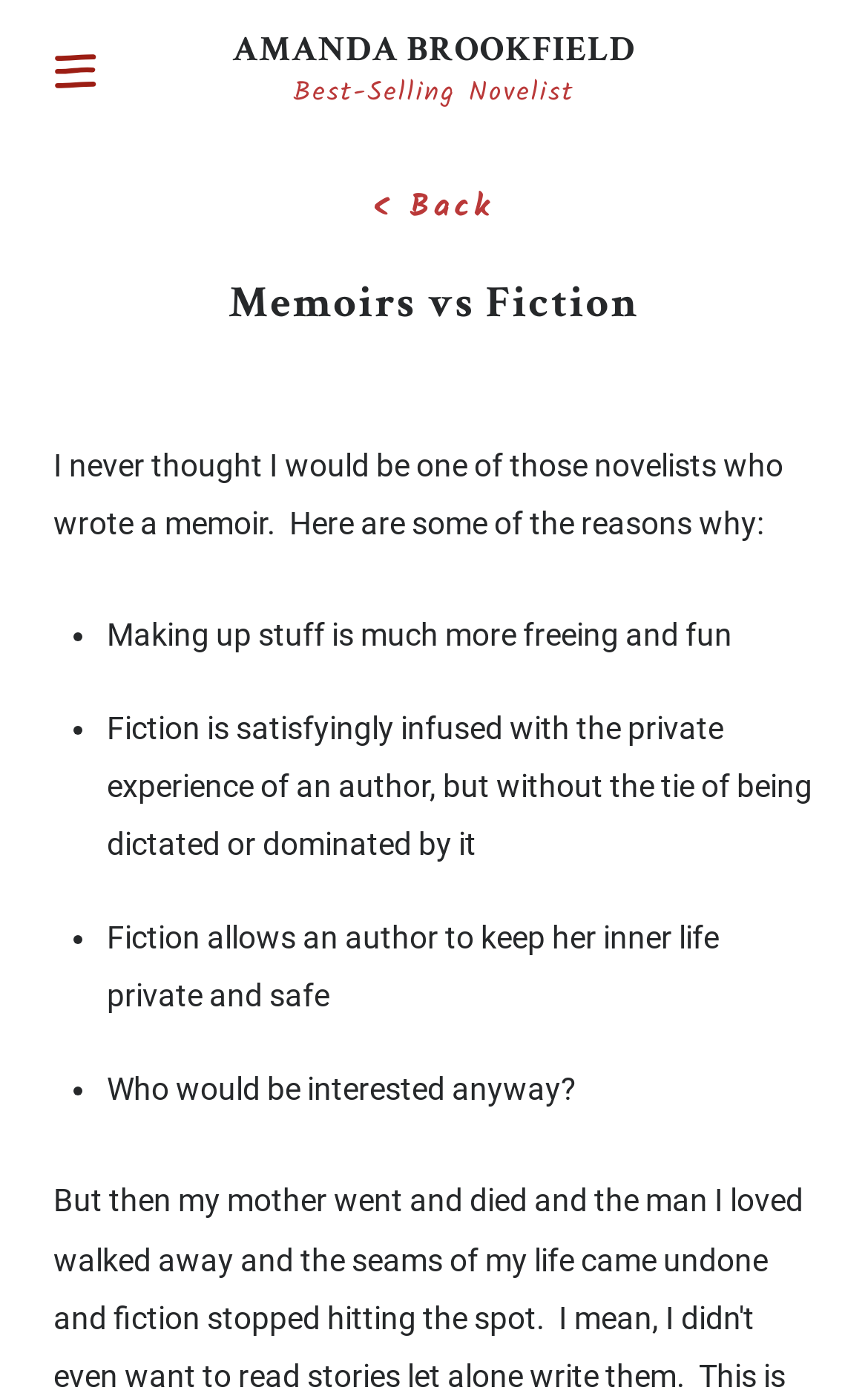What is the theme of the webpage content?
Using the image as a reference, answer the question with a short word or phrase.

Memoirs vs Fiction